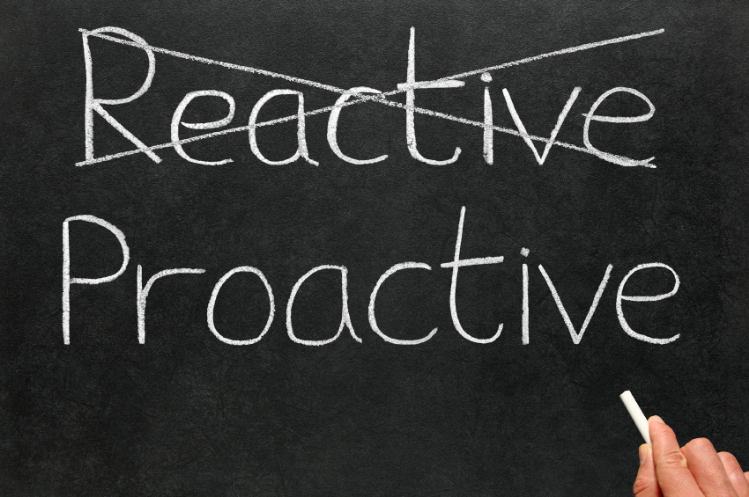What is the philosophy of Krabbenhøft & Ingolfsson?
Using the image as a reference, give a one-word or short phrase answer.

Proactivity